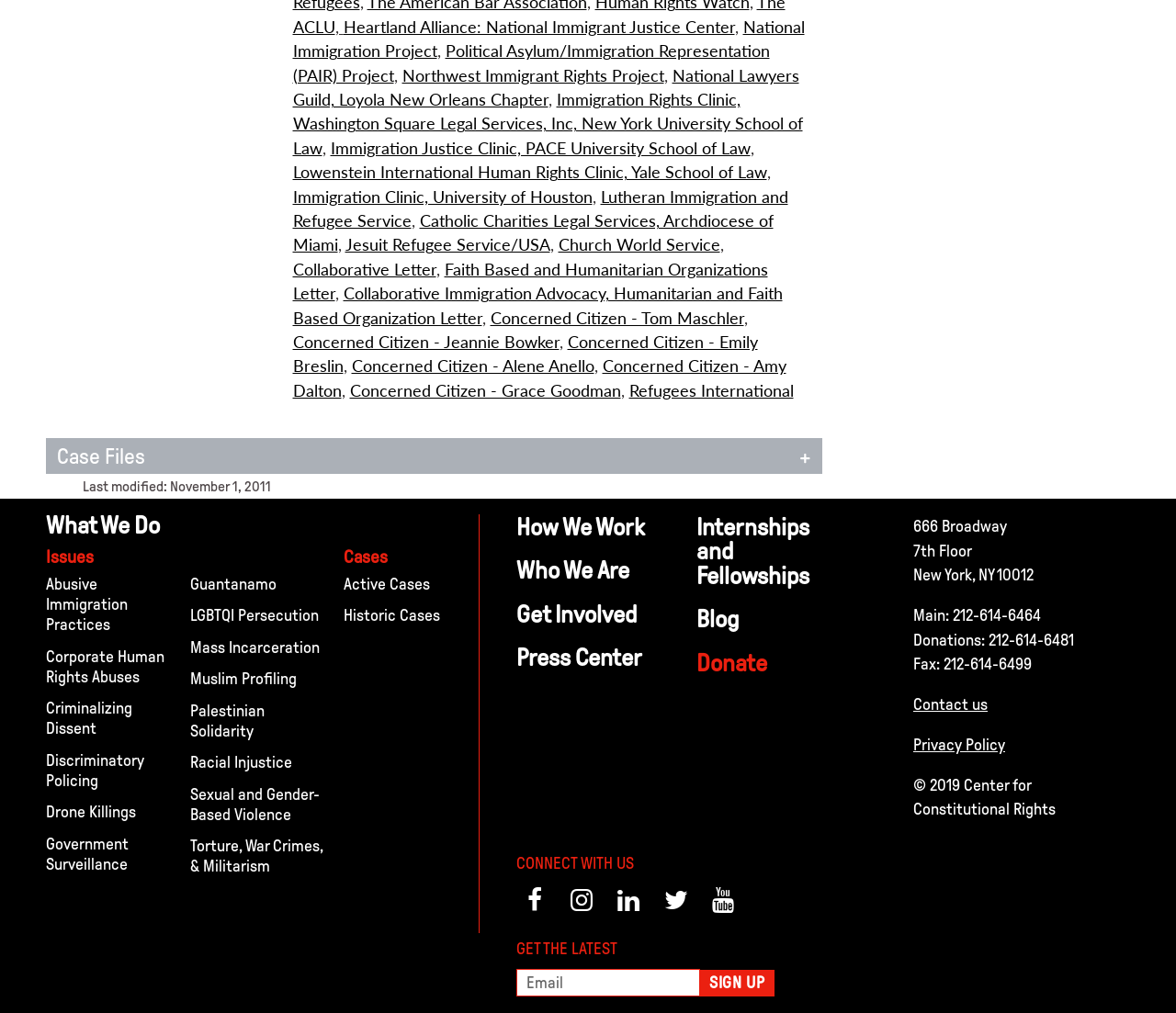Identify the bounding box coordinates of the clickable region to carry out the given instruction: "Click on the link to Refugees International".

[0.535, 0.376, 0.675, 0.395]